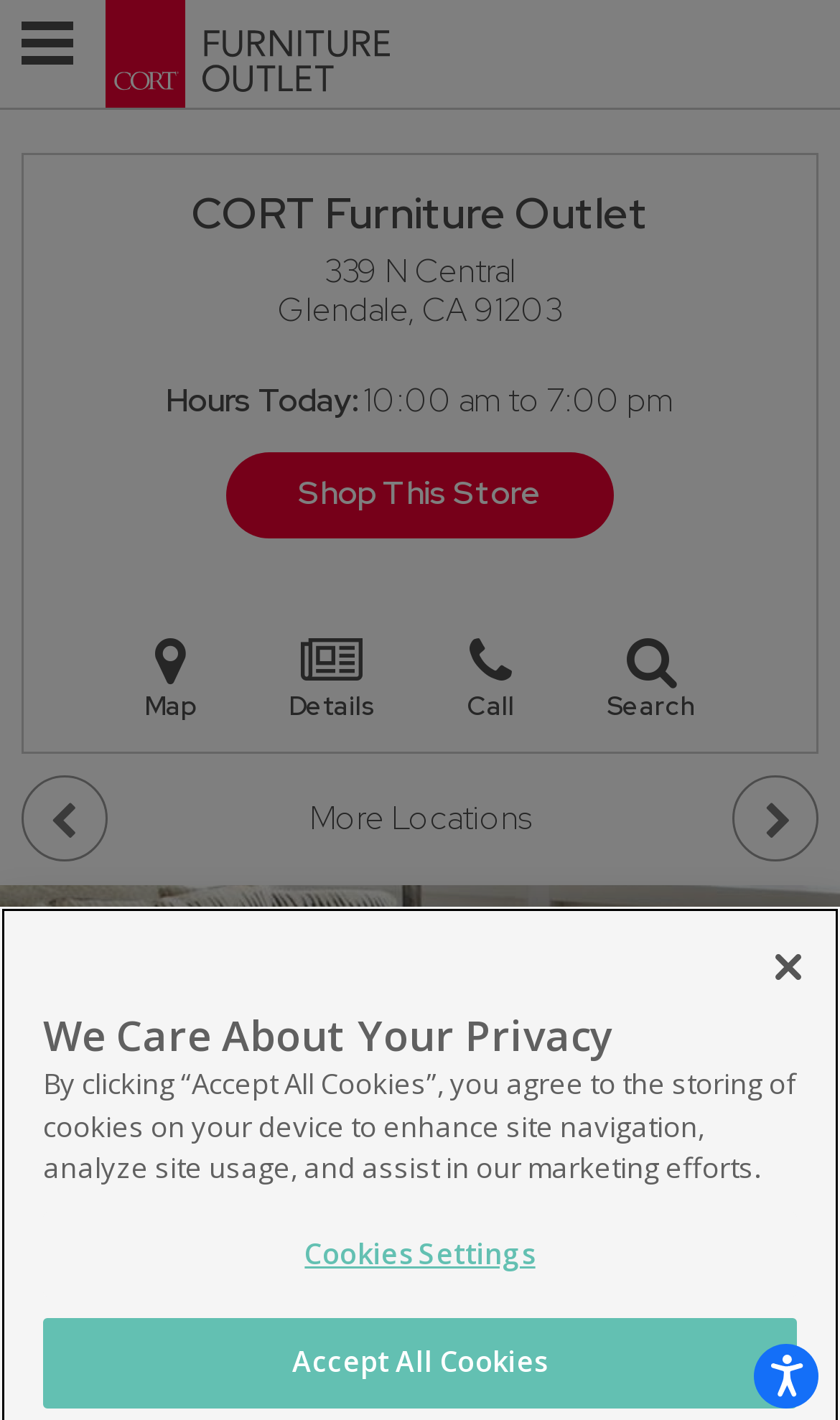Show the bounding box coordinates for the element that needs to be clicked to execute the following instruction: "View Map". Provide the coordinates in the form of four float numbers between 0 and 1, i.e., [left, top, right, bottom].

[0.172, 0.447, 0.233, 0.51]